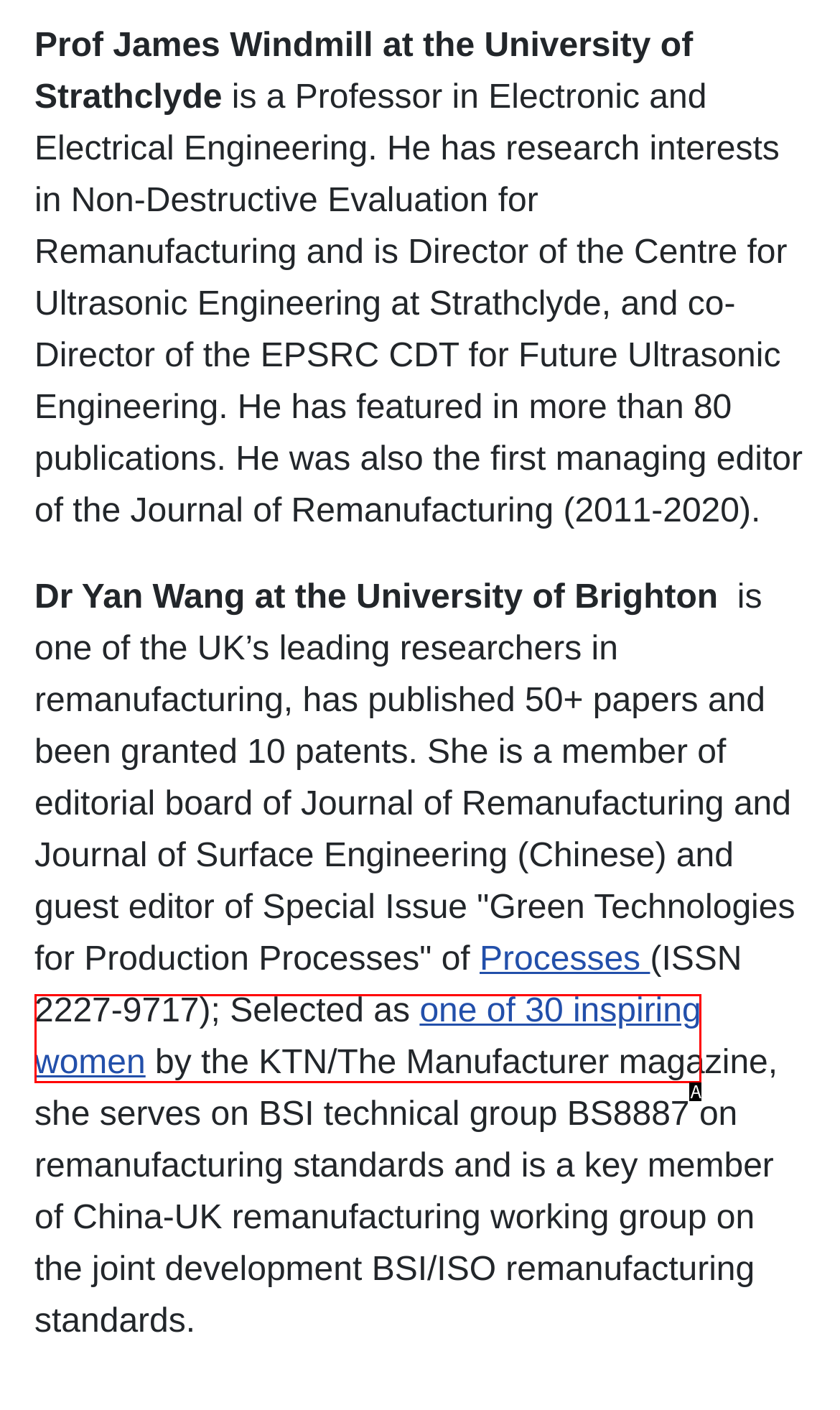Match the following description to a UI element: one of 30 inspiring women
Provide the letter of the matching option directly.

A